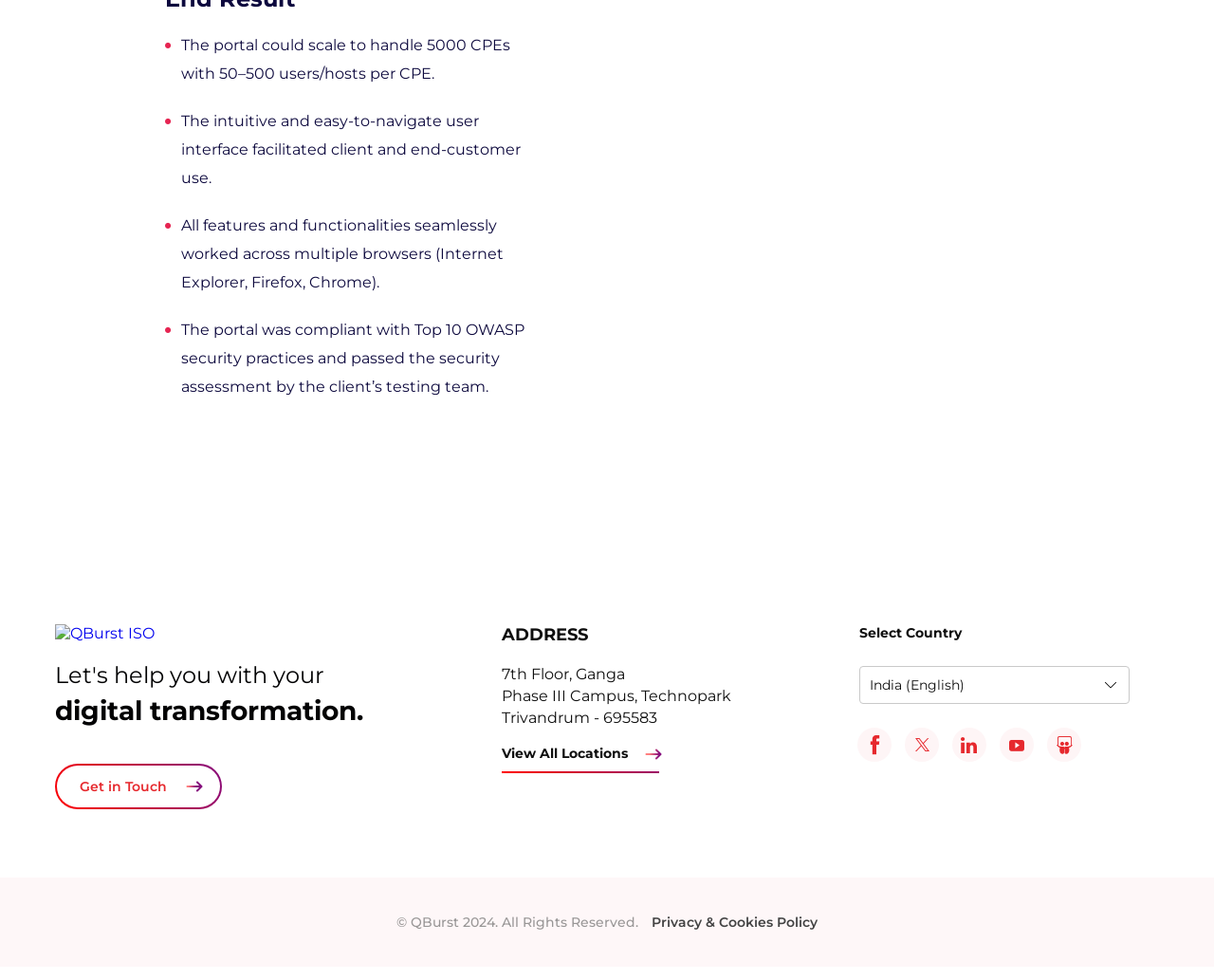Could you determine the bounding box coordinates of the clickable element to complete the instruction: "View All Locations"? Provide the coordinates as four float numbers between 0 and 1, i.e., [left, top, right, bottom].

[0.413, 0.758, 0.543, 0.787]